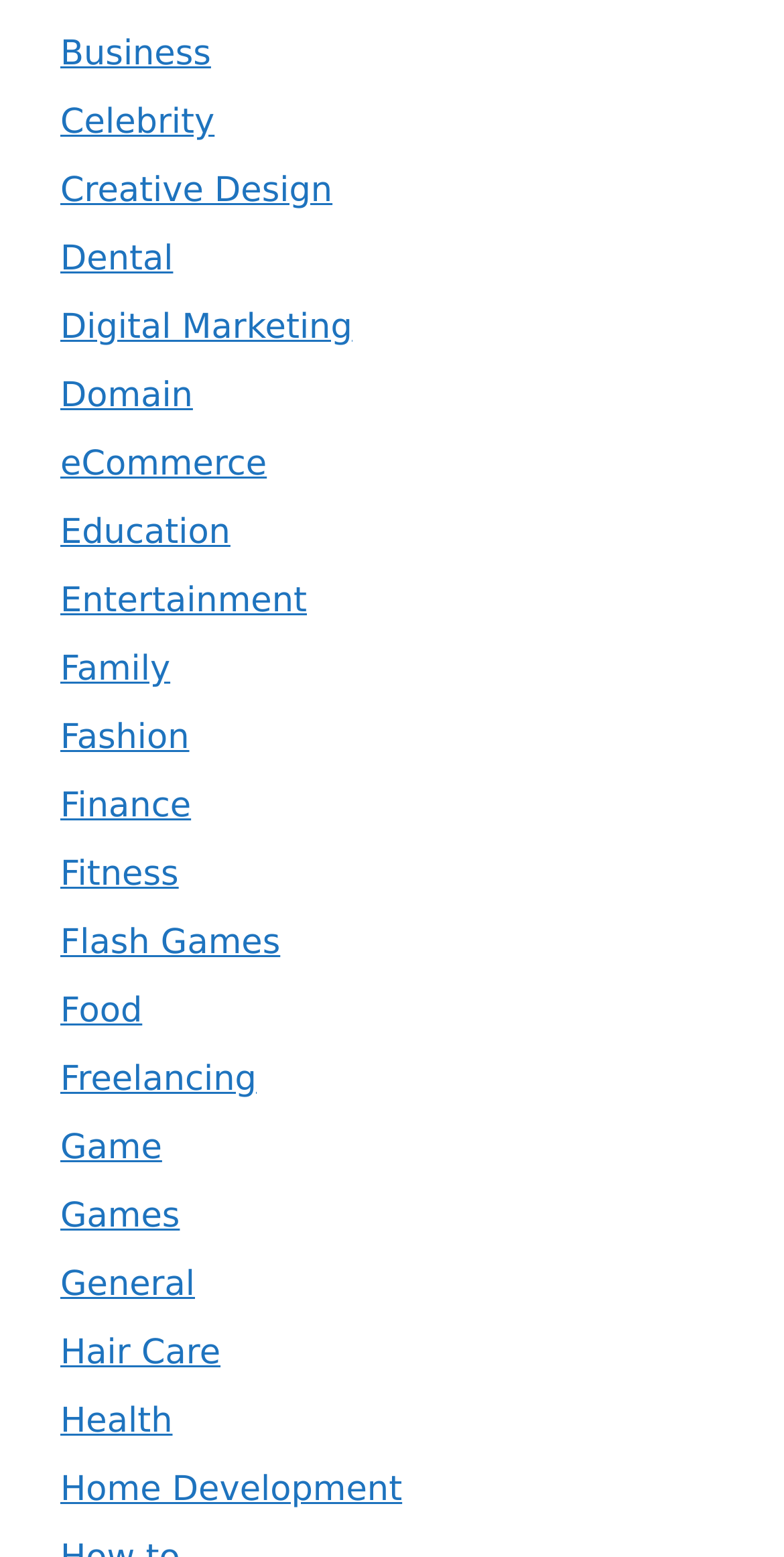Identify the coordinates of the bounding box for the element that must be clicked to accomplish the instruction: "Explore Creative Design".

[0.077, 0.11, 0.424, 0.136]